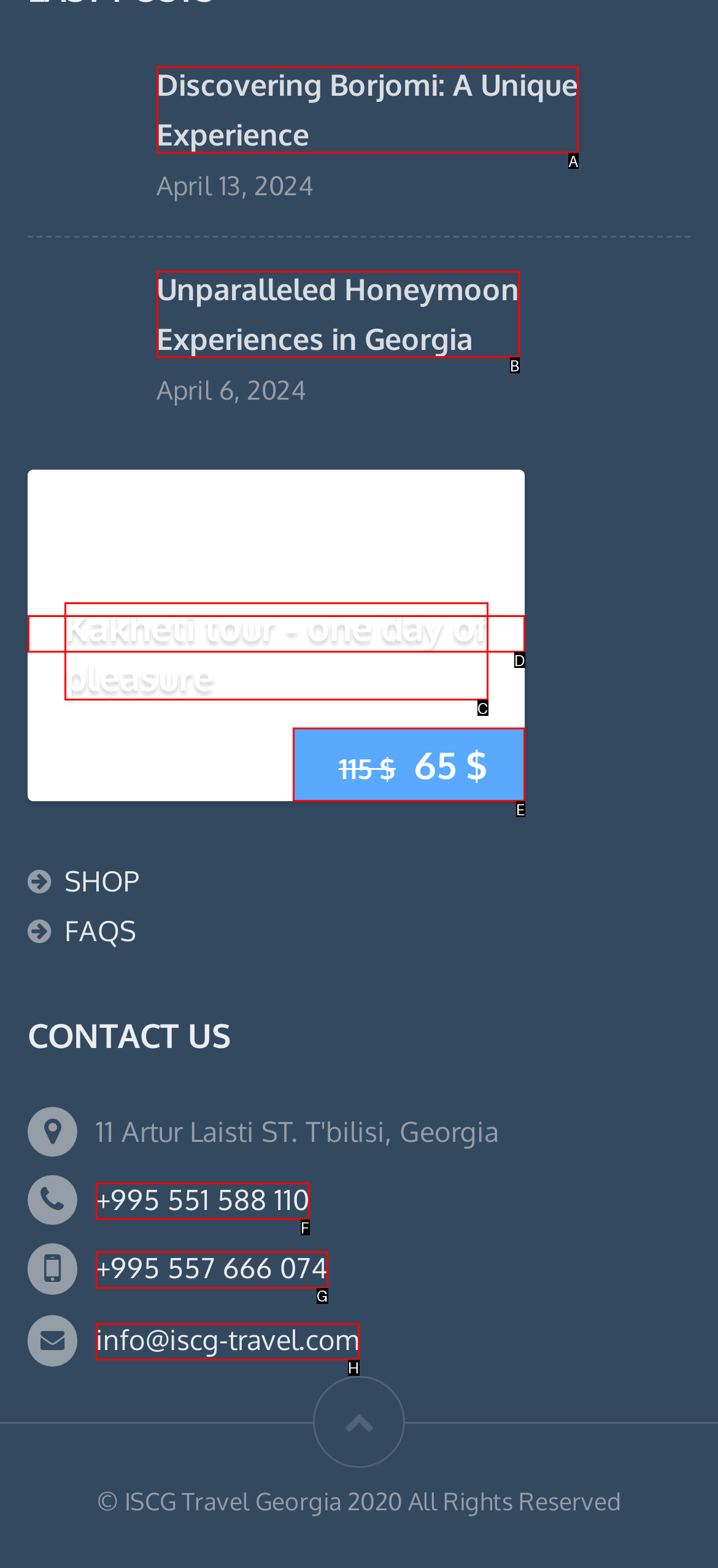From the options provided, determine which HTML element best fits the description: +995 557 666 074. Answer with the correct letter.

G